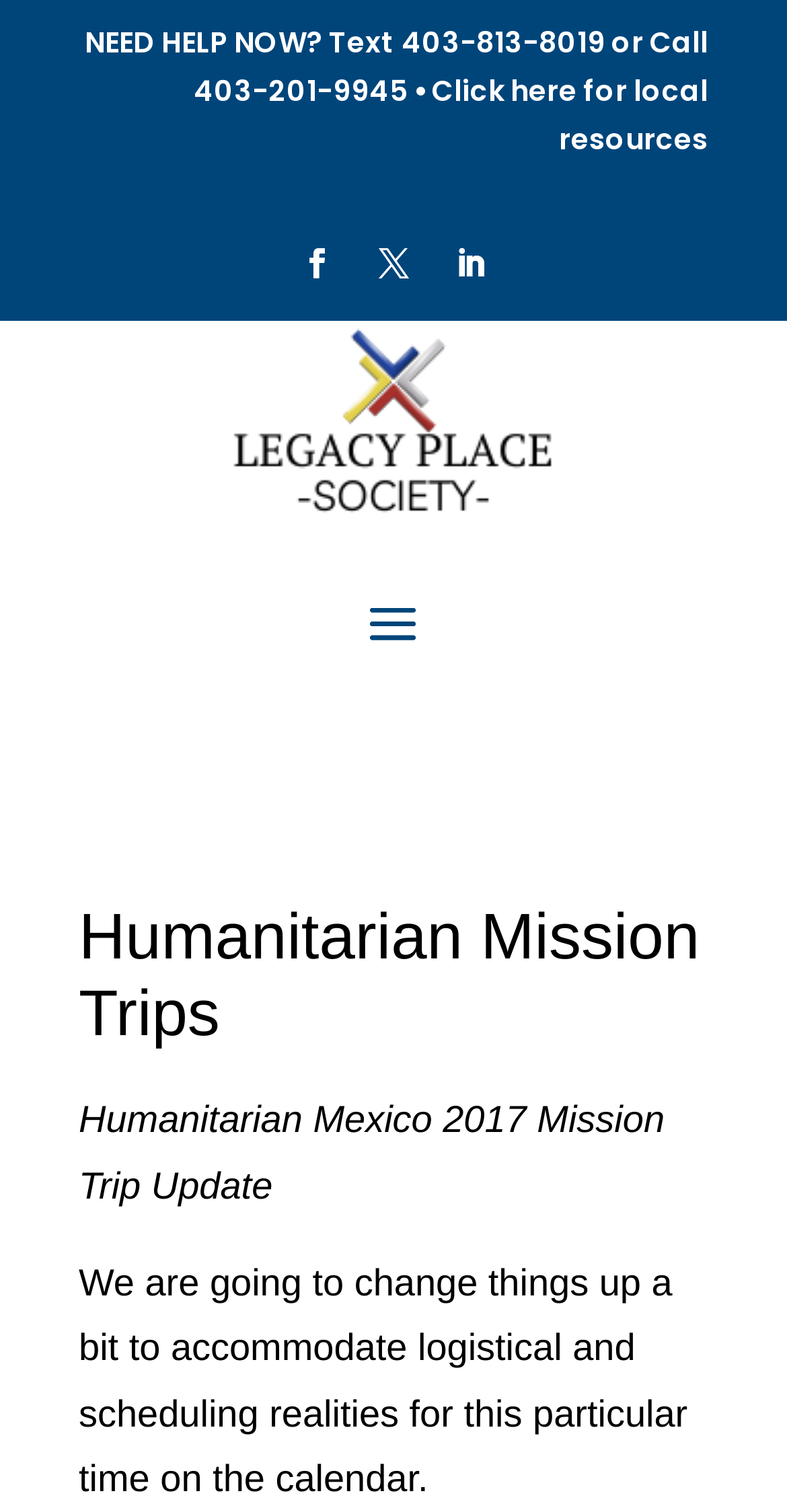What is the phone number to call for help?
Provide a short answer using one word or a brief phrase based on the image.

403-201-9945